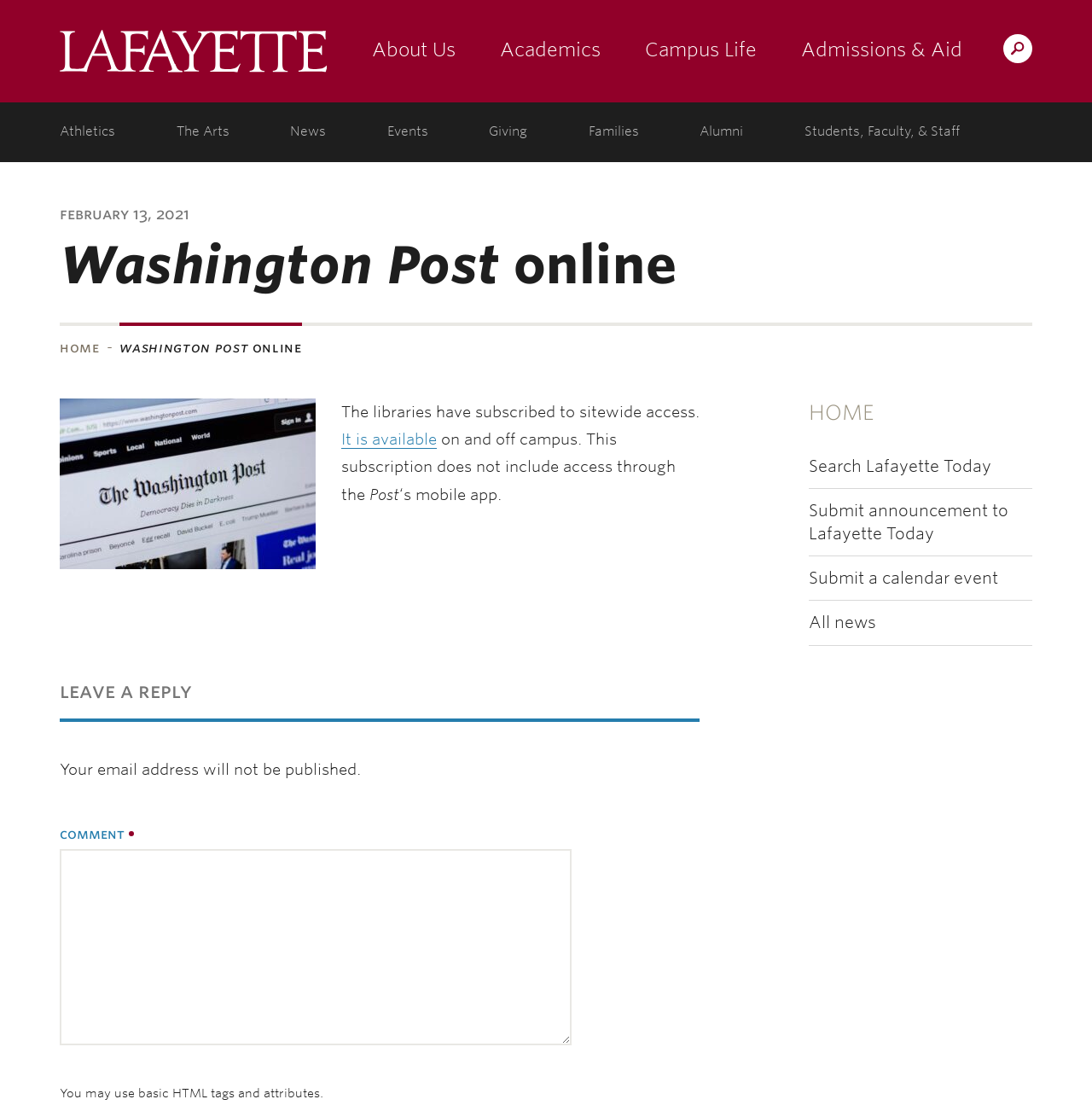Pinpoint the bounding box coordinates of the area that should be clicked to complete the following instruction: "Browse publications". The coordinates must be given as four float numbers between 0 and 1, i.e., [left, top, right, bottom].

None